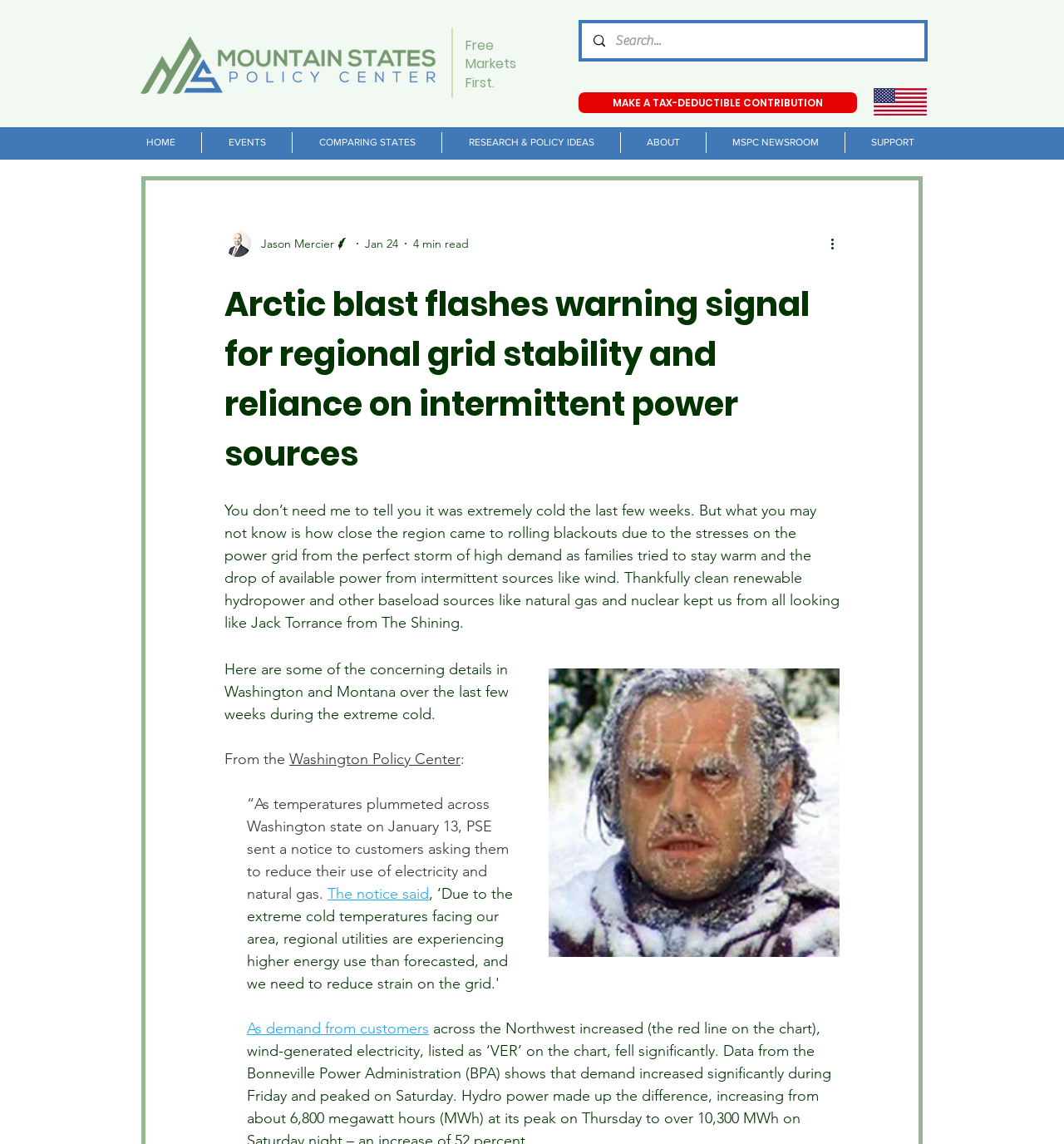What is the author's occupation?
From the image, respond with a single word or phrase.

Writer